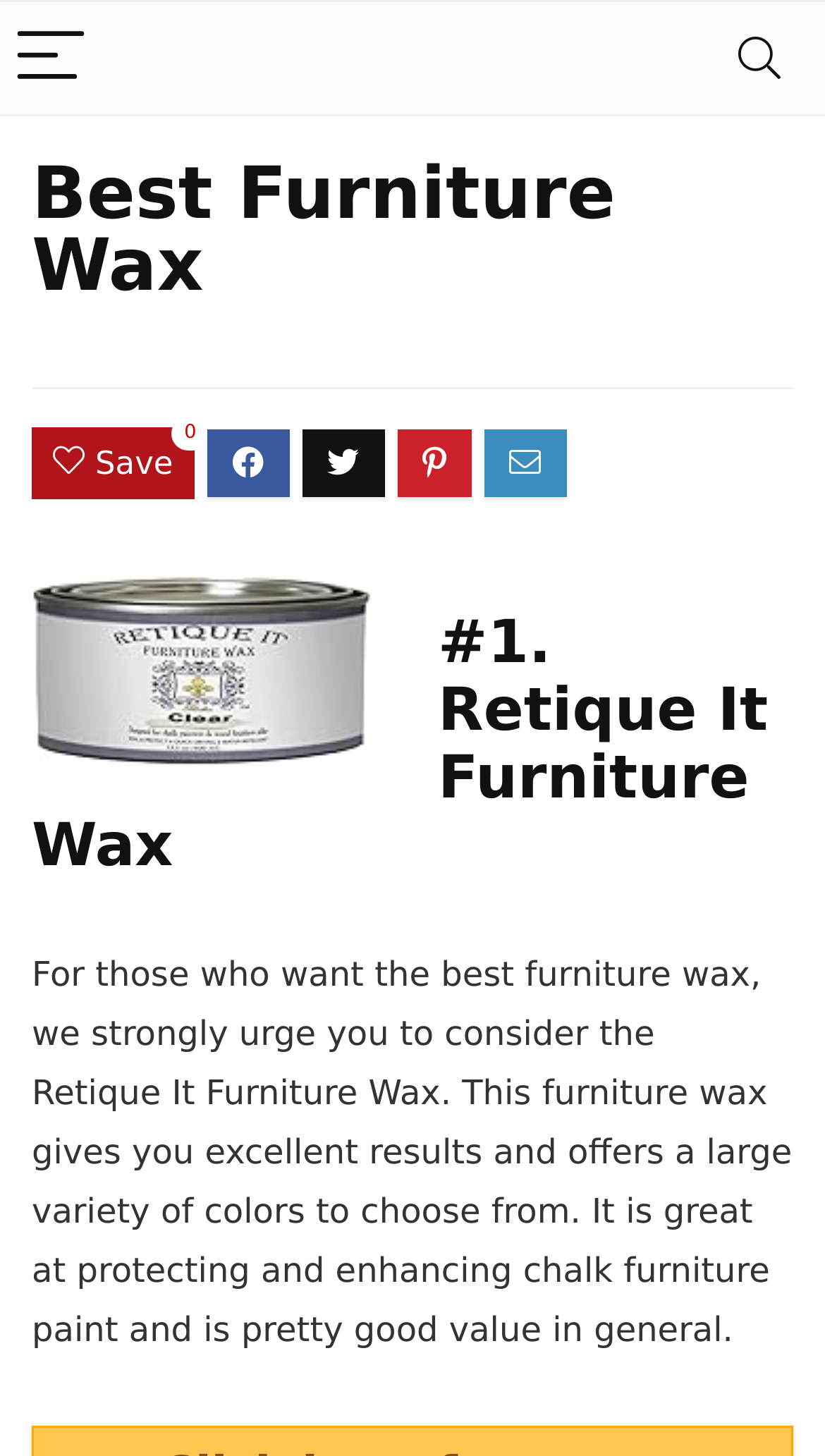Generate a detailed explanation of the webpage's features and information.

The webpage is about finding the best furniture wax, with a focus on thorough reviews and comparisons of different products. At the top left corner, there is a "Menu" button accompanied by a small image. On the opposite side, at the top right corner, there is a "Search" button. 

Below the top navigation, a prominent heading "Best Furniture Wax" spans across the page, indicating the main topic of the webpage. 

Underneath the heading, there is a "Save" button with a small image to its right. 

Further down, a subheading "#1. Retique It Furniture Wax" is followed by a detailed review of the product. The review text describes the Retique It Furniture Wax as a top recommendation, highlighting its excellent results, variety of colors, and value for money.